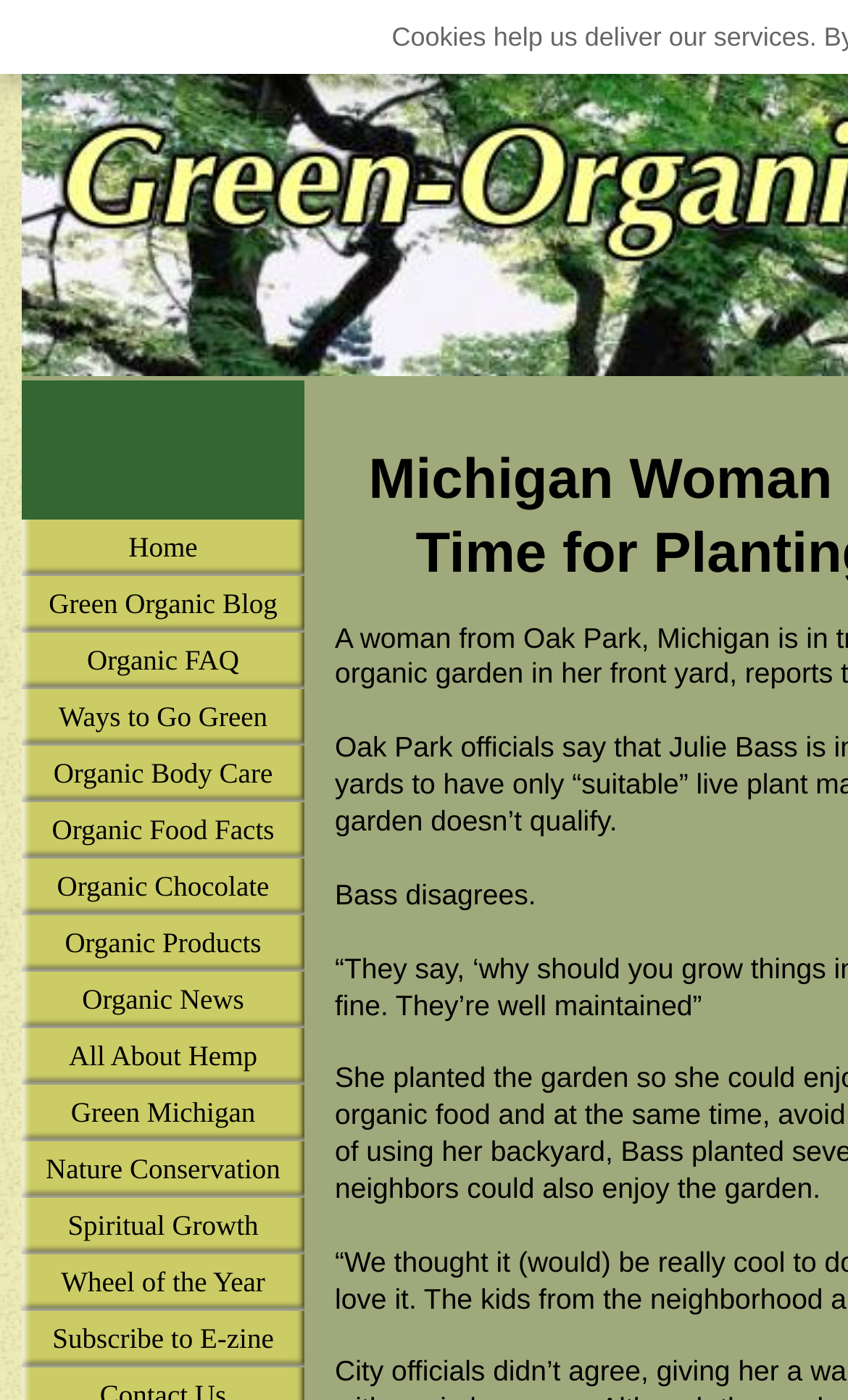Select the bounding box coordinates of the element I need to click to carry out the following instruction: "subscribe to e-zine".

[0.026, 0.936, 0.359, 0.977]